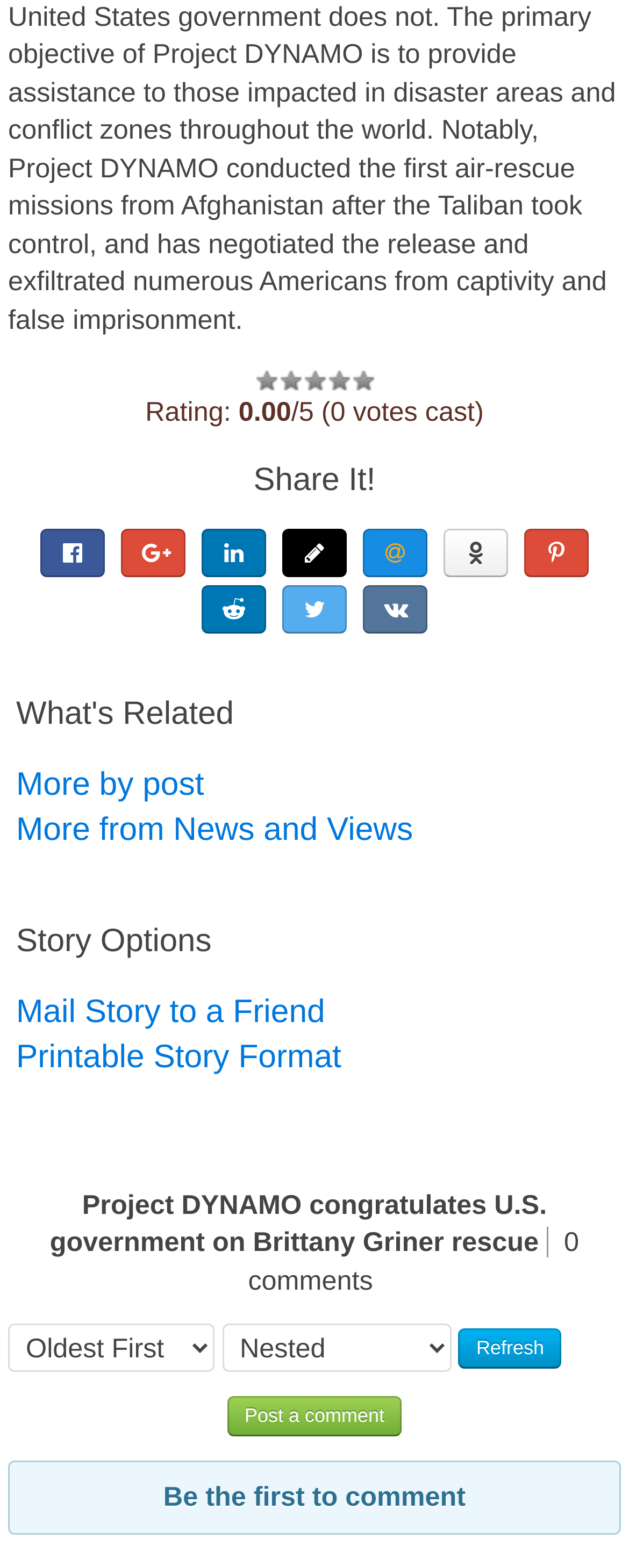Please specify the bounding box coordinates of the clickable section necessary to execute the following command: "Mail story to a friend".

[0.026, 0.634, 0.517, 0.657]